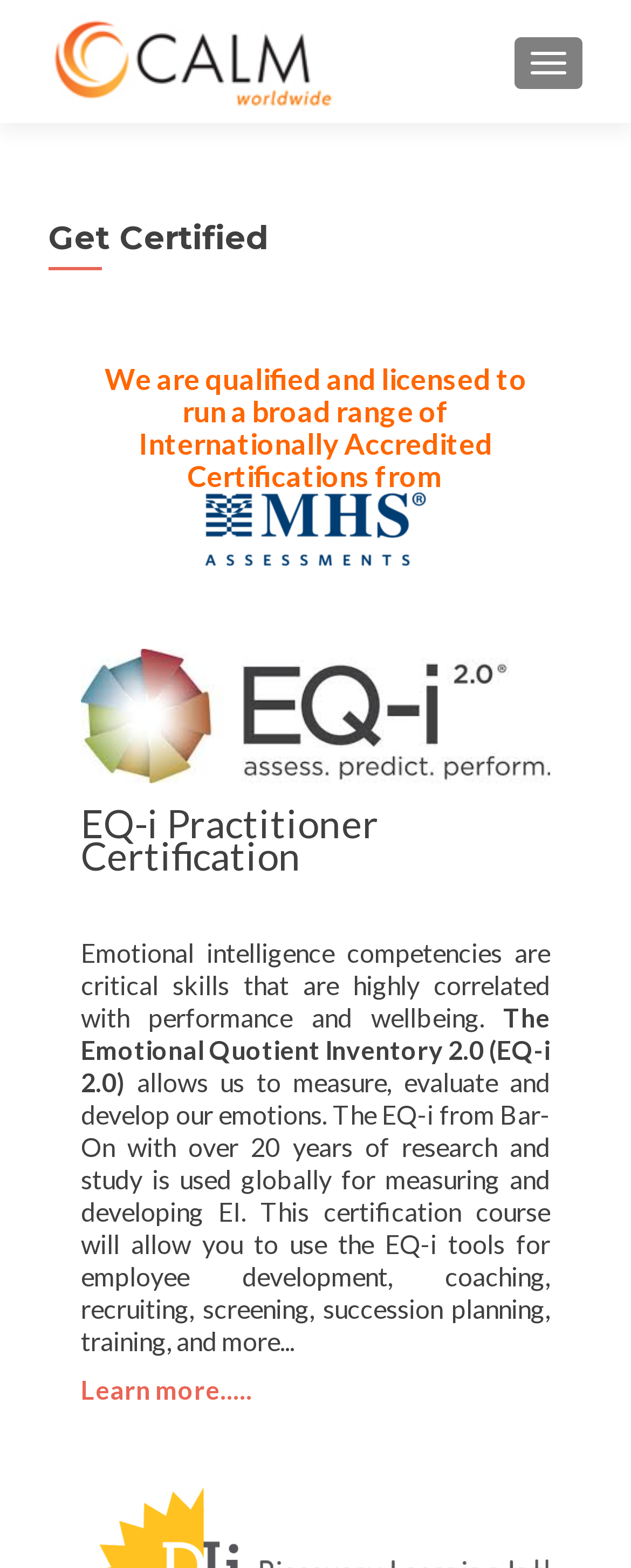What is the name of the organization?
Using the information from the image, give a concise answer in one word or a short phrase.

CALM Worldwide